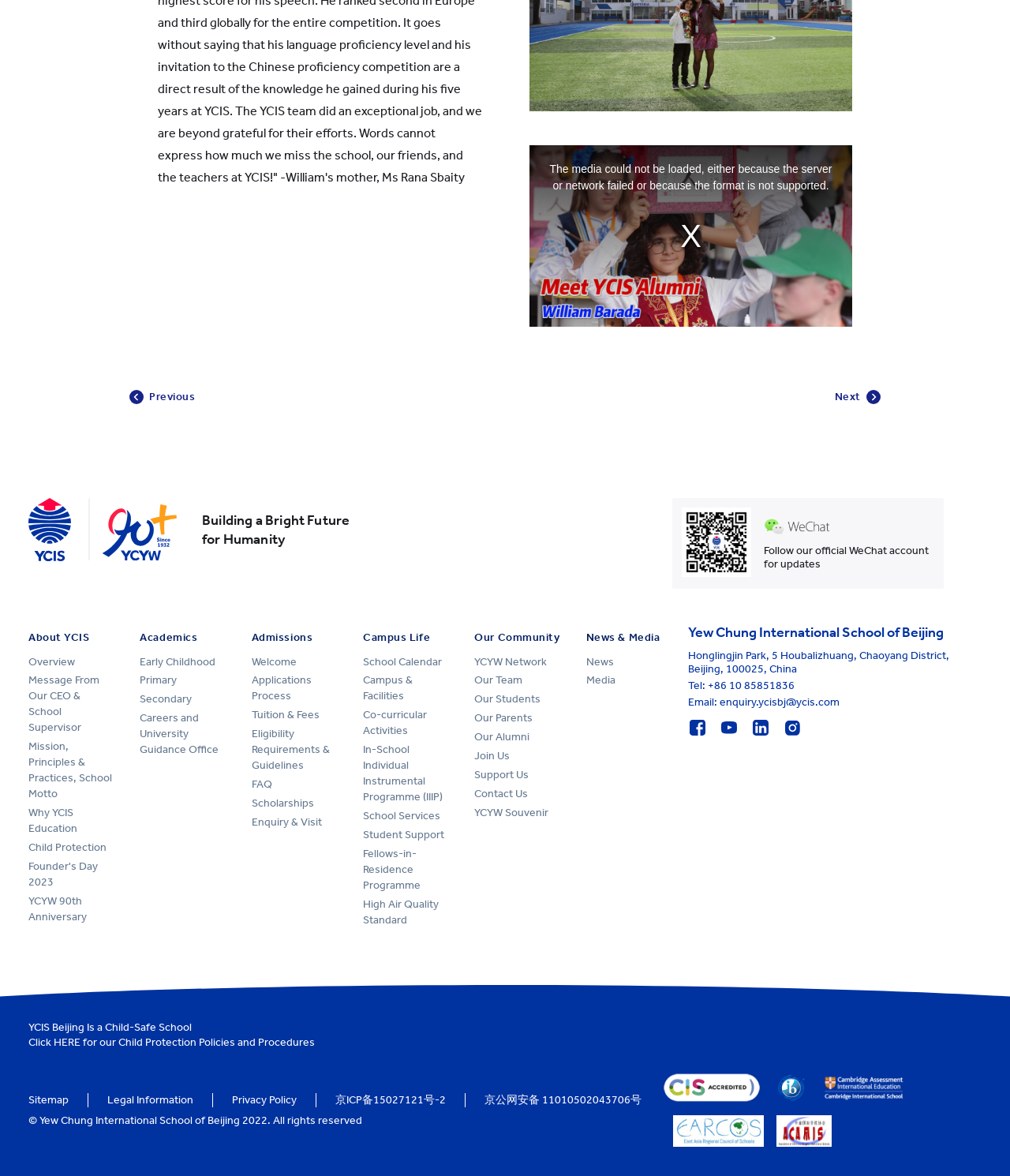Please specify the coordinates of the bounding box for the element that should be clicked to carry out this instruction: "View the 'Message From Our CEO & School Supervisor' page". The coordinates must be four float numbers between 0 and 1, formatted as [left, top, right, bottom].

[0.028, 0.572, 0.114, 0.626]